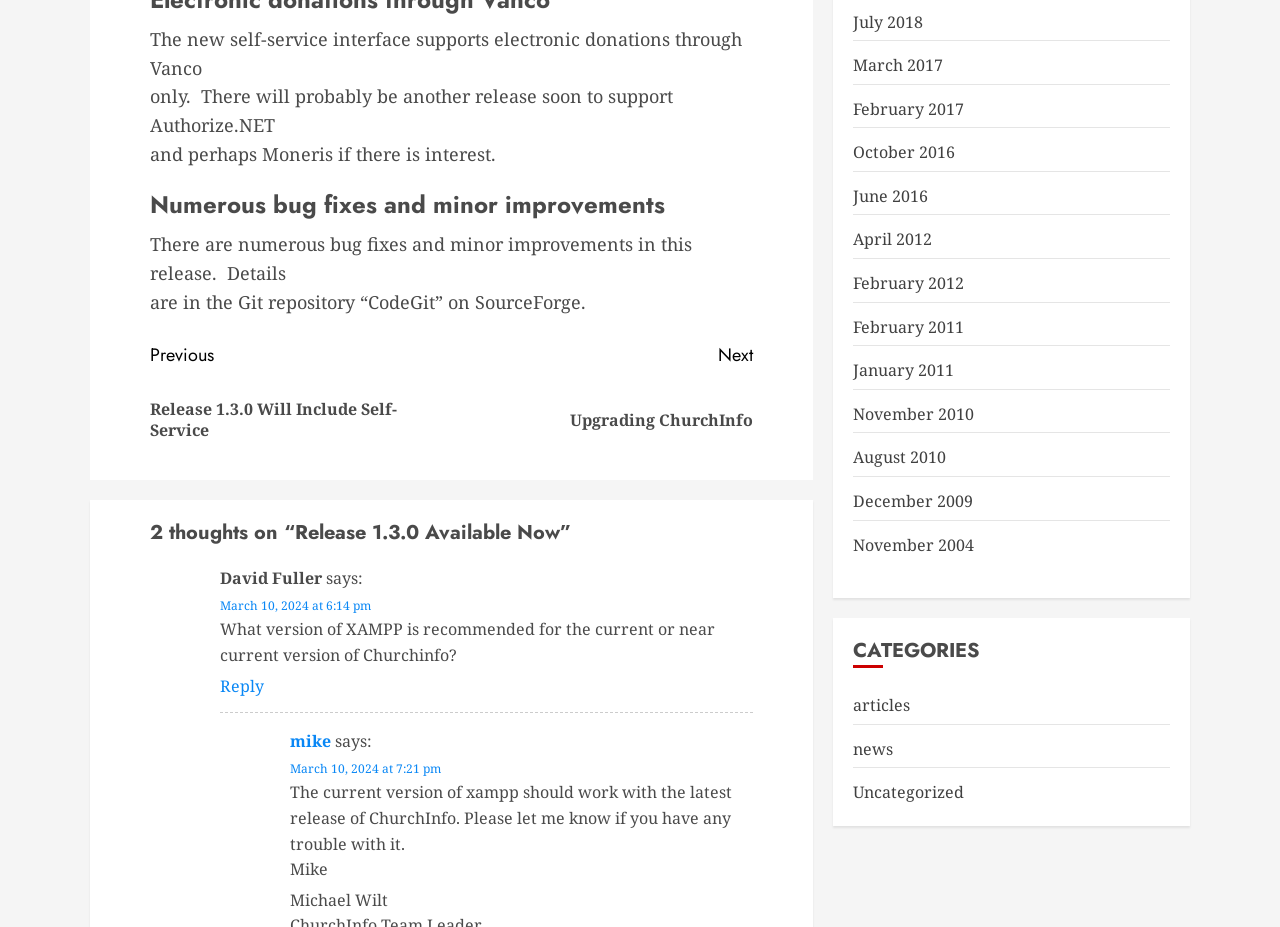What is the new self-service interface supporting?
Using the details shown in the screenshot, provide a comprehensive answer to the question.

The webpage mentions that the new self-service interface supports electronic donations through Vanco, which implies that the interface is capable of processing online donations using Vanco as the payment gateway.